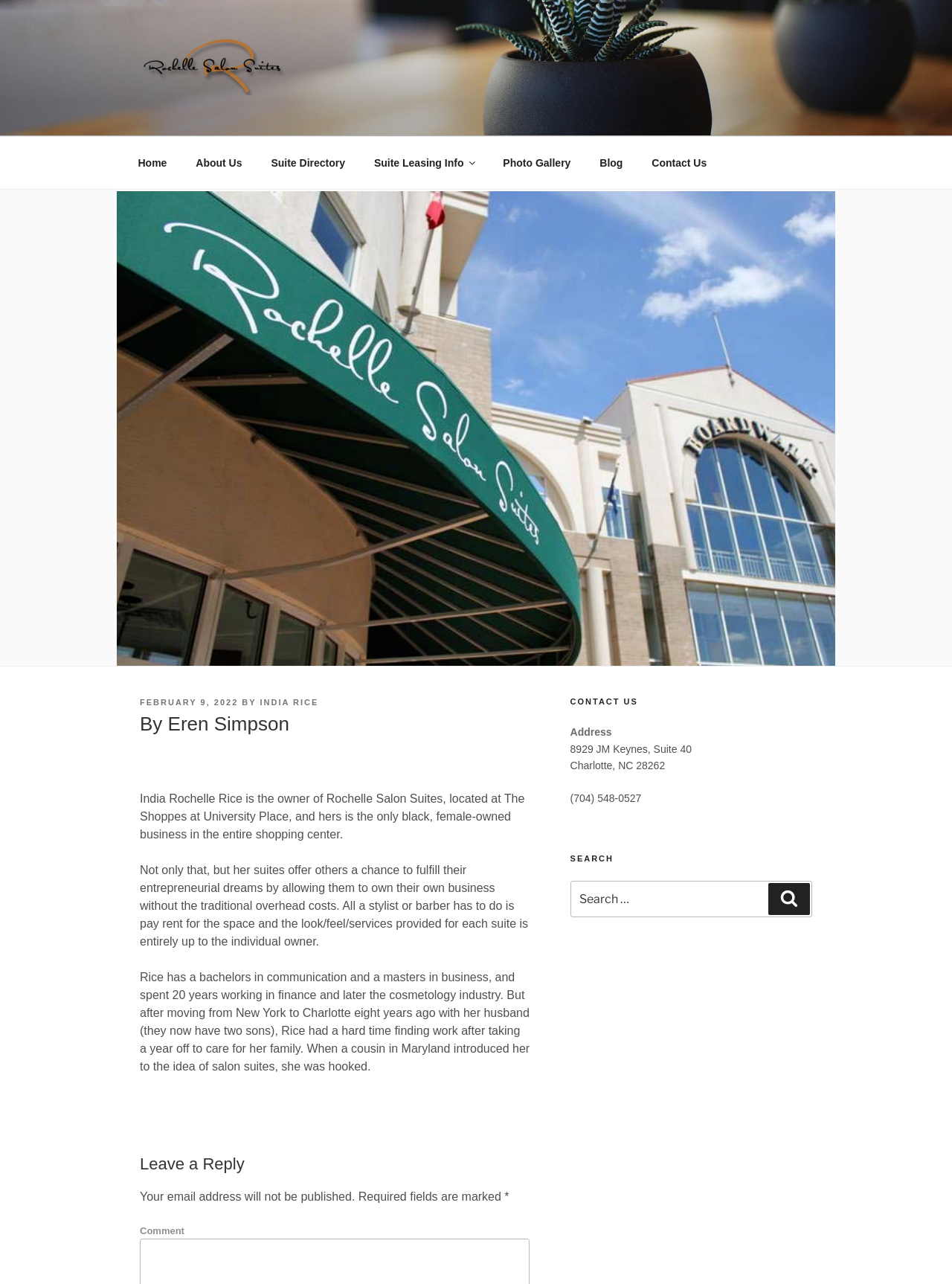What is the purpose of Rochelle Salon Suites?
Using the details shown in the screenshot, provide a comprehensive answer to the question.

According to the article, 'her suites offer others a chance to fulfill their entrepreneurial dreams by allowing them to own their own business without the traditional overhead costs.'